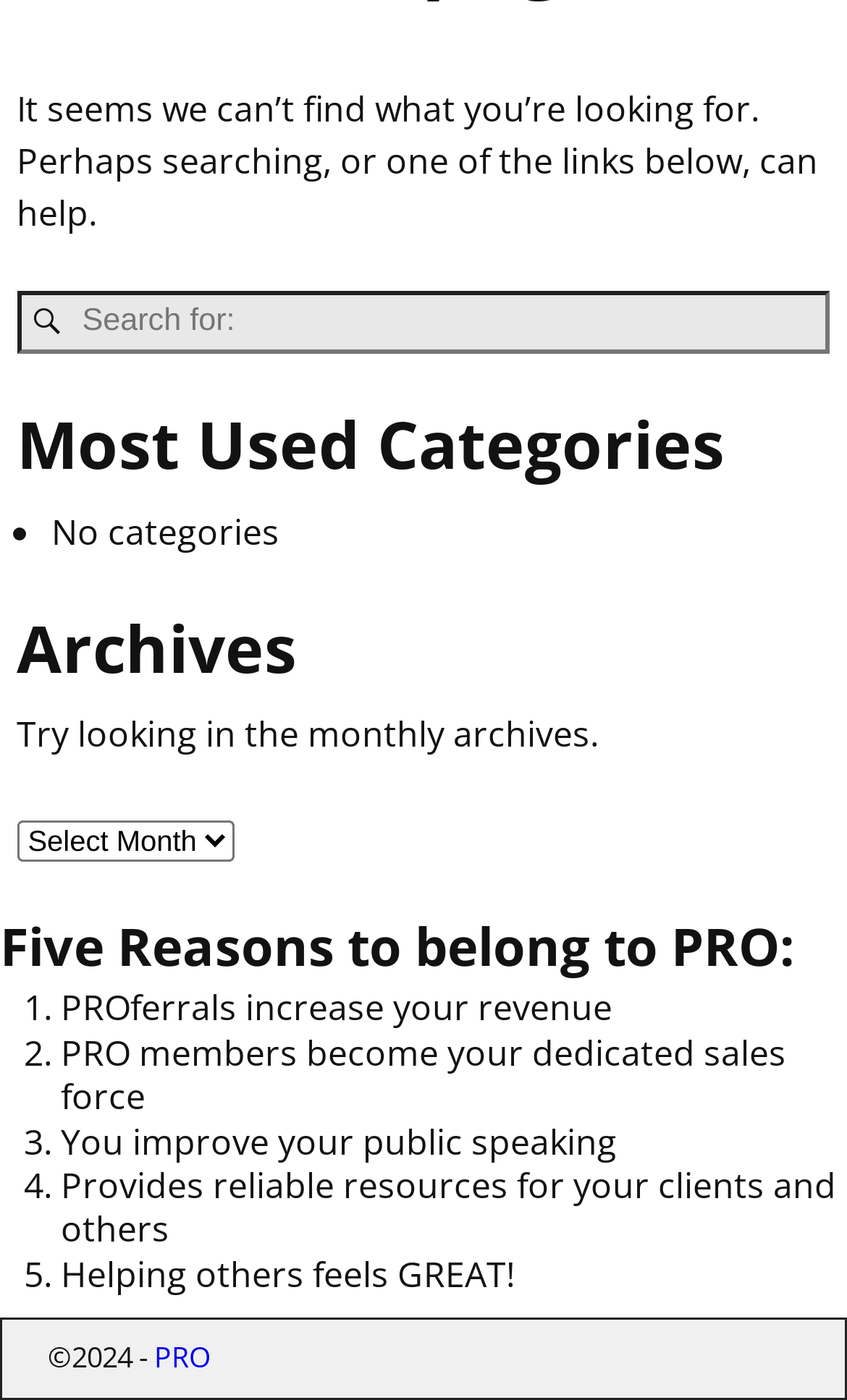Determine the bounding box for the described HTML element: "PRO". Ensure the coordinates are four float numbers between 0 and 1 in the format [left, top, right, bottom].

[0.182, 0.955, 0.249, 0.983]